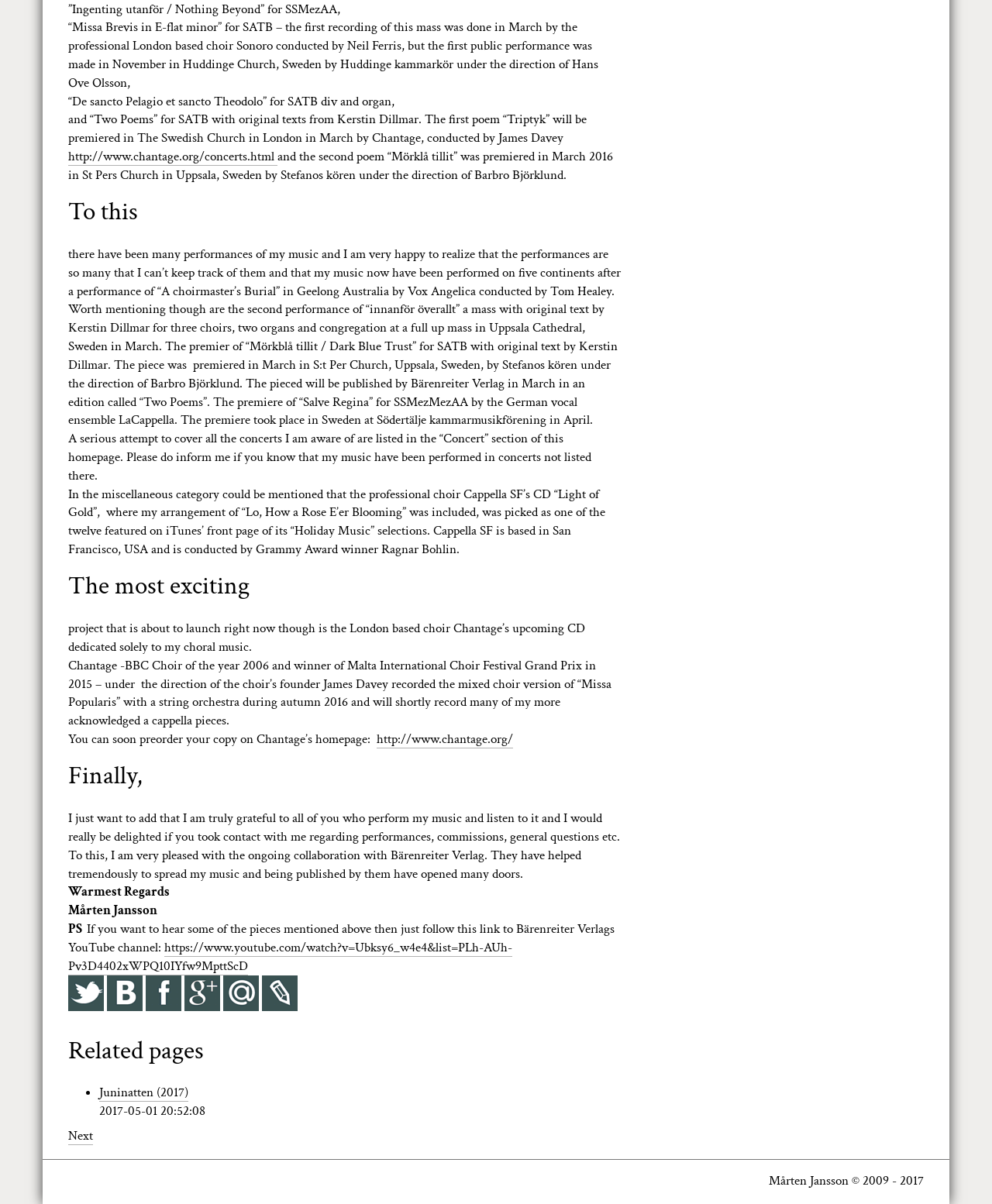Determine the bounding box coordinates of the clickable element necessary to fulfill the instruction: "Follow the link to Bärenreiter Verlag's YouTube channel". Provide the coordinates as four float numbers within the 0 to 1 range, i.e., [left, top, right, bottom].

[0.069, 0.78, 0.517, 0.81]